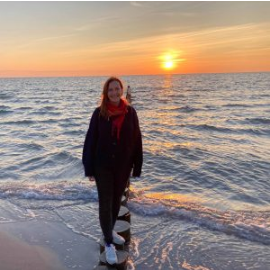What is the mood evoked by the image?
Provide an in-depth and detailed explanation in response to the question.

The caption describes the image as evoking a sense of calm and connection to nature, highlighting the beauty of a quiet evening on the beach, which suggests that the overall mood of the image is calm and peaceful.